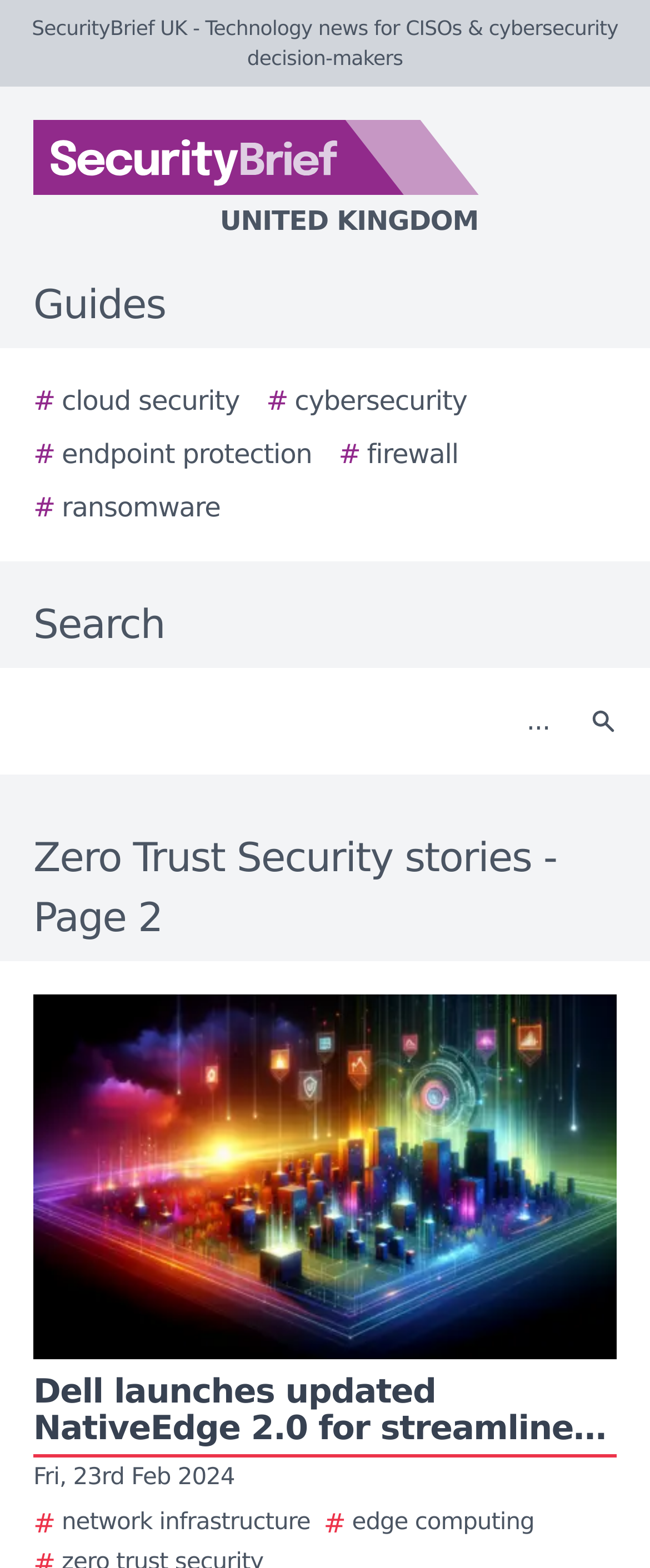Could you find the bounding box coordinates of the clickable area to complete this instruction: "Click the Search button"?

[0.877, 0.434, 0.979, 0.485]